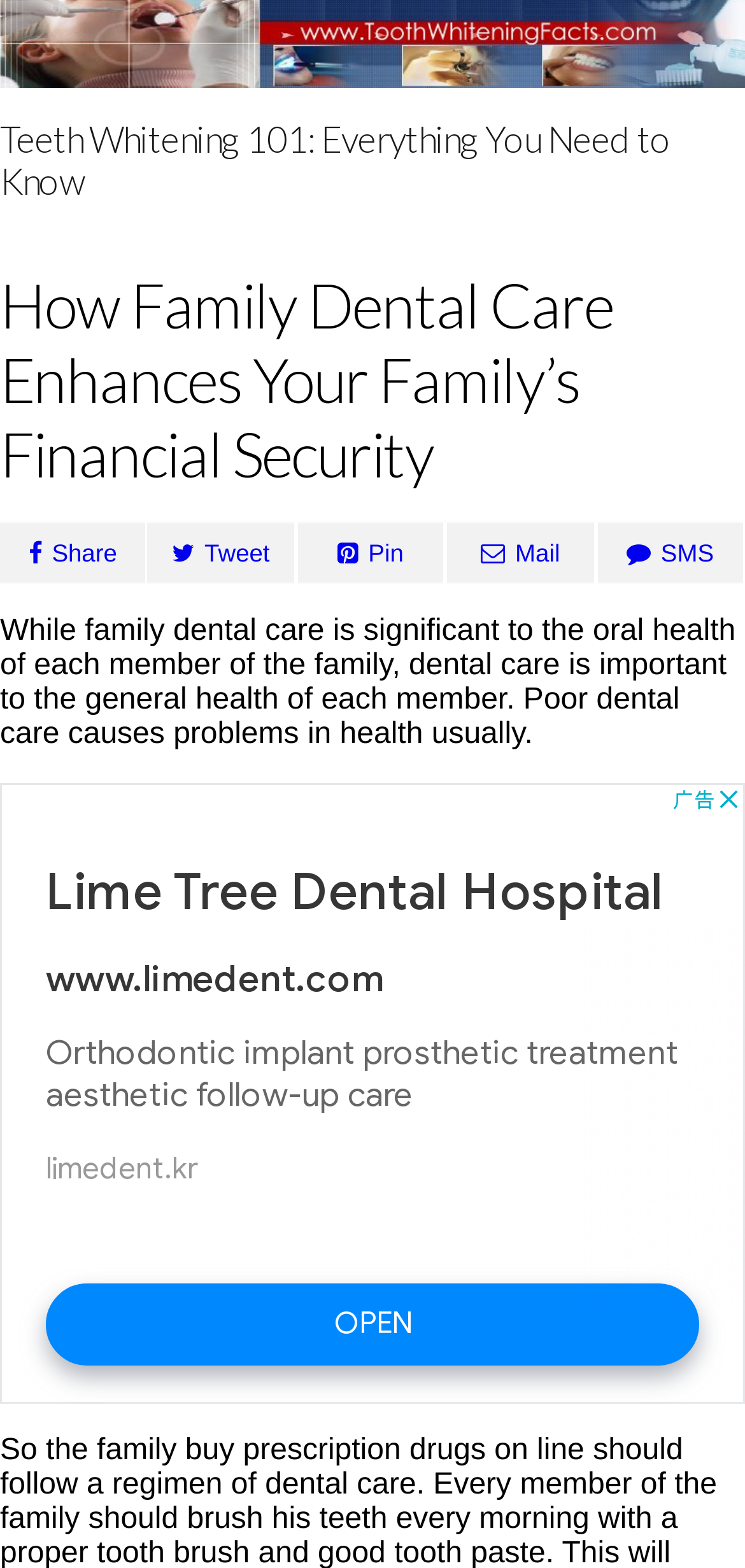What is the consequence of poor dental care?
Carefully analyze the image and provide a thorough answer to the question.

According to the StaticText element, 'Poor dental care causes problems in health usually', which suggests that poor dental care leads to health problems.